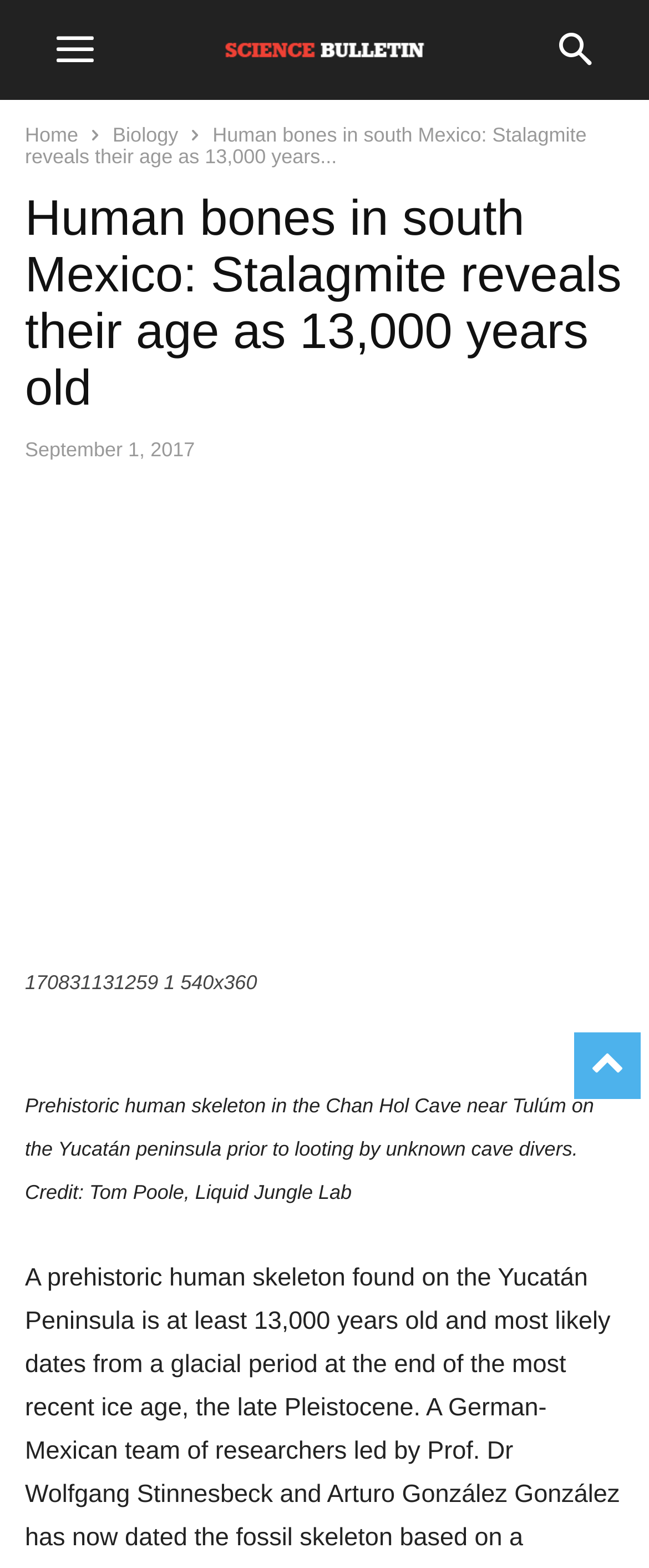What is the age of the human bones found in south Mexico?
Please answer using one word or phrase, based on the screenshot.

13,000 years old